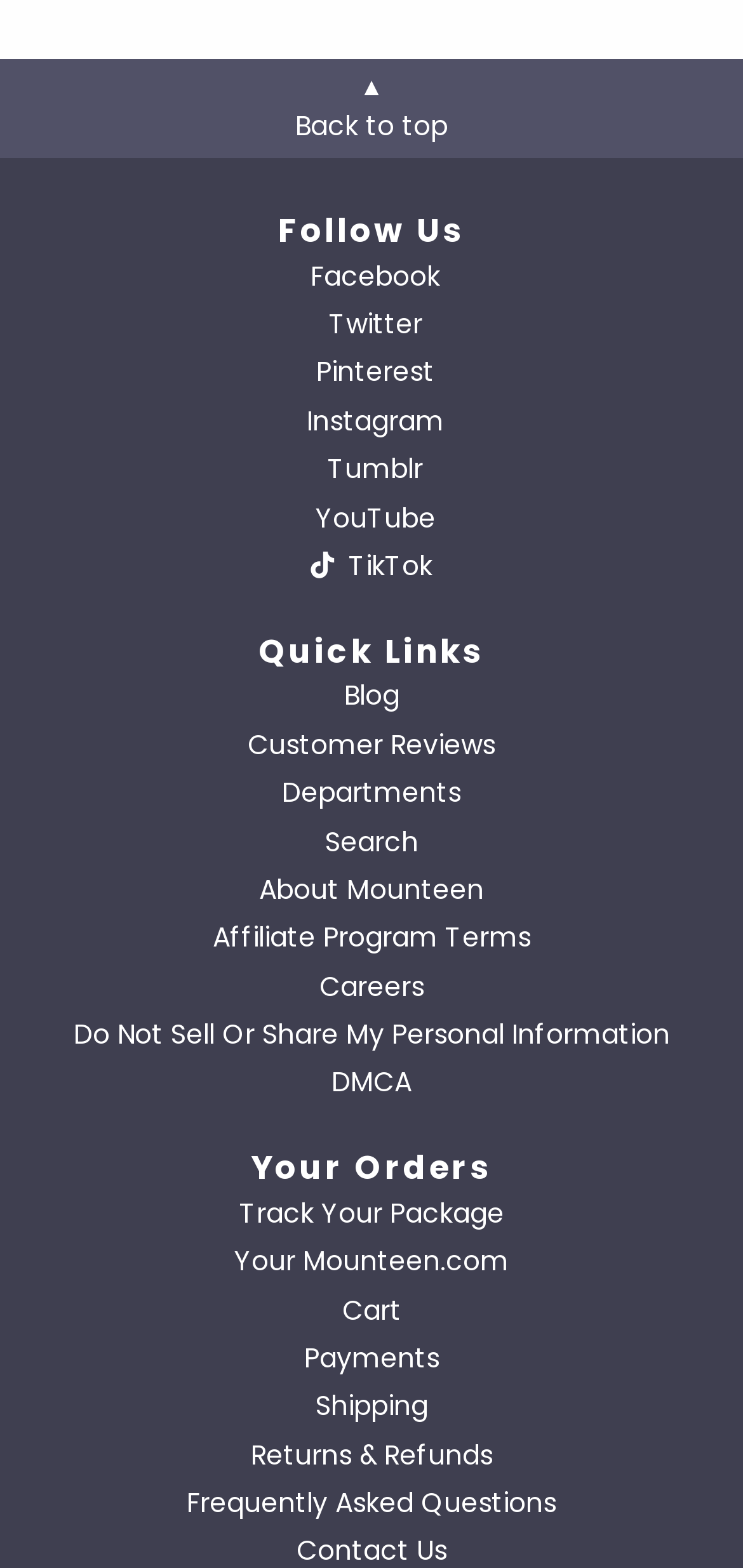Calculate the bounding box coordinates for the UI element based on the following description: "Affiliate Program Terms". Ensure the coordinates are four float numbers between 0 and 1, i.e., [left, top, right, bottom].

[0.286, 0.586, 0.714, 0.61]